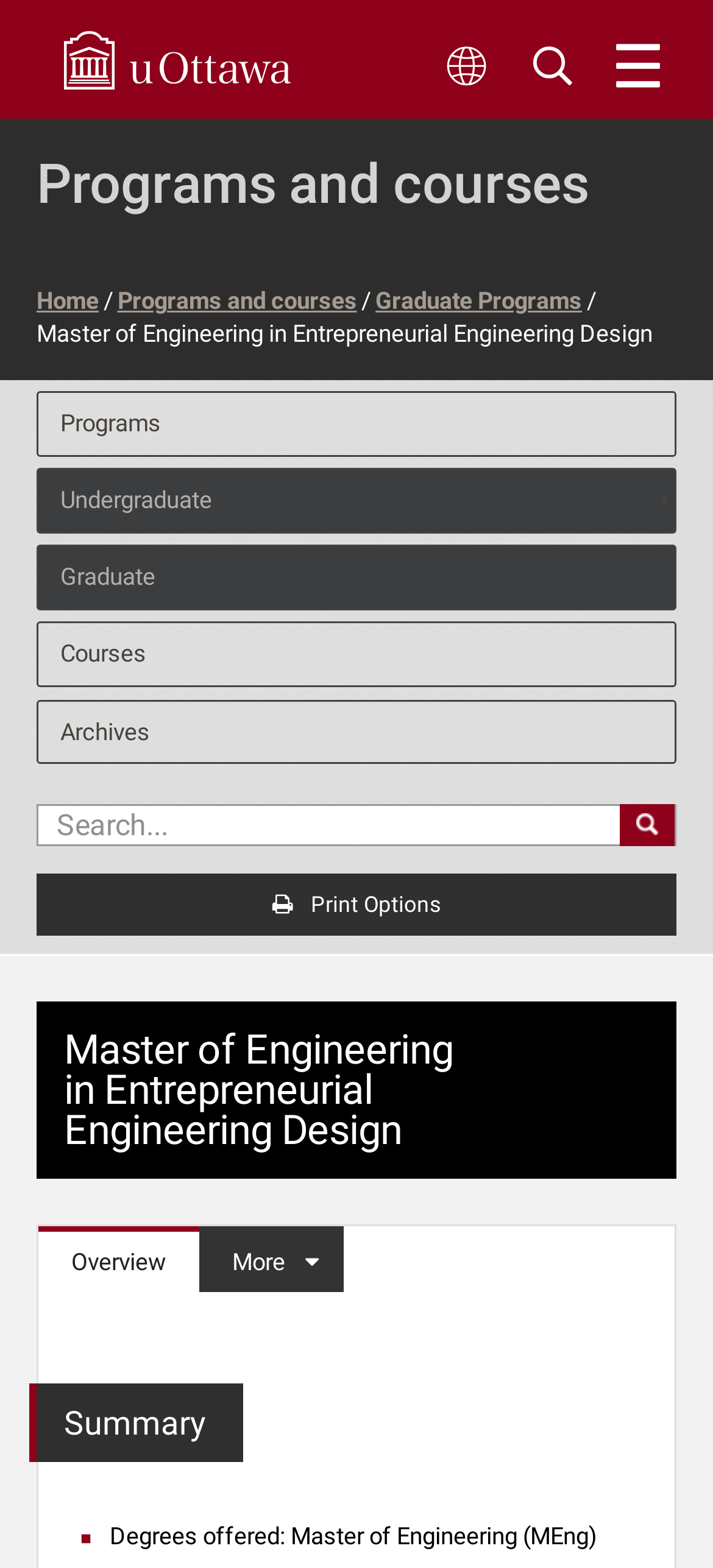Can you show the bounding box coordinates of the region to click on to complete the task described in the instruction: "Click on Programs and courses"?

[0.051, 0.097, 0.826, 0.138]